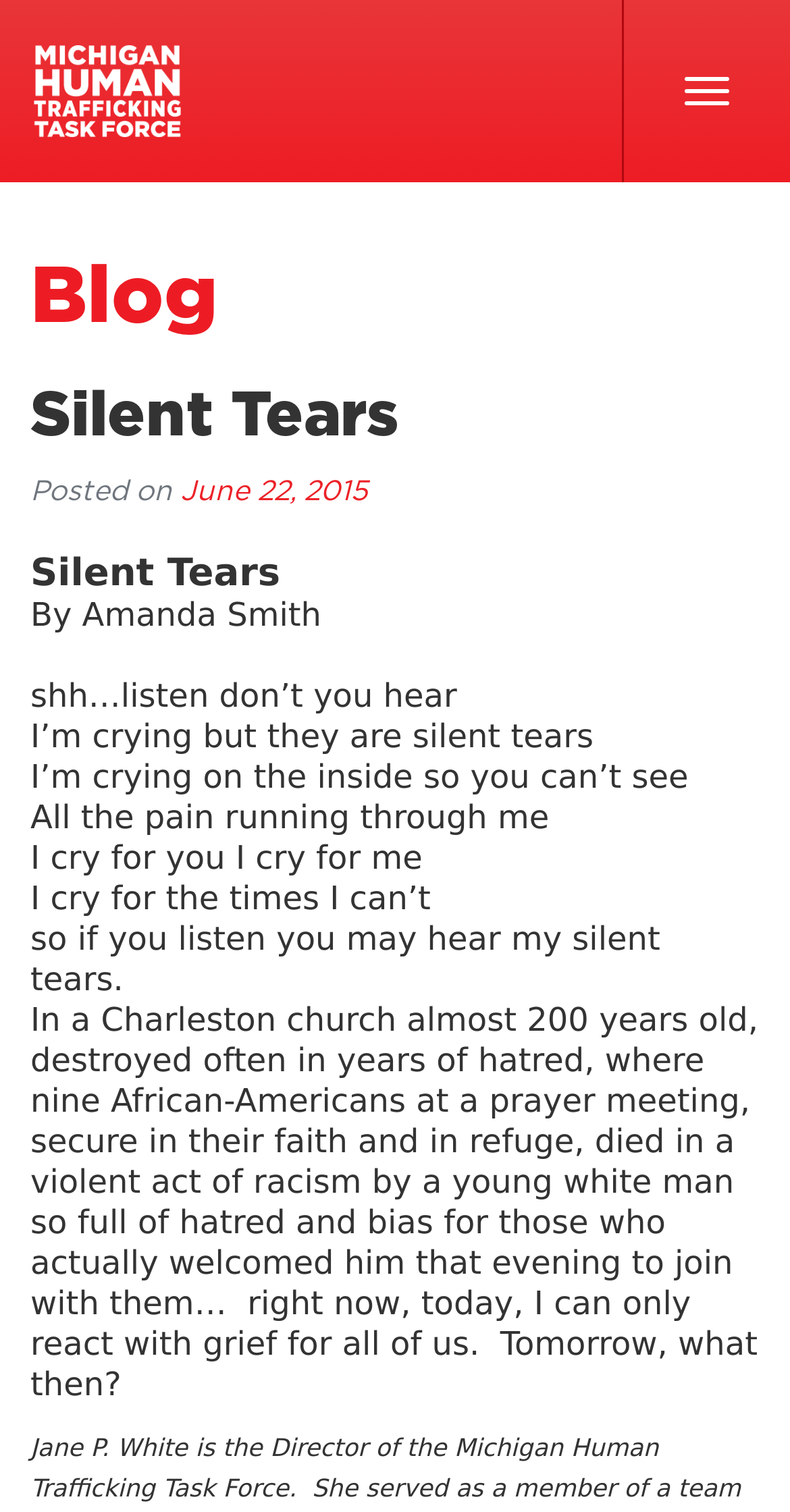Provide a one-word or one-phrase answer to the question:
What is the topic of the blog post?

Racism and grief